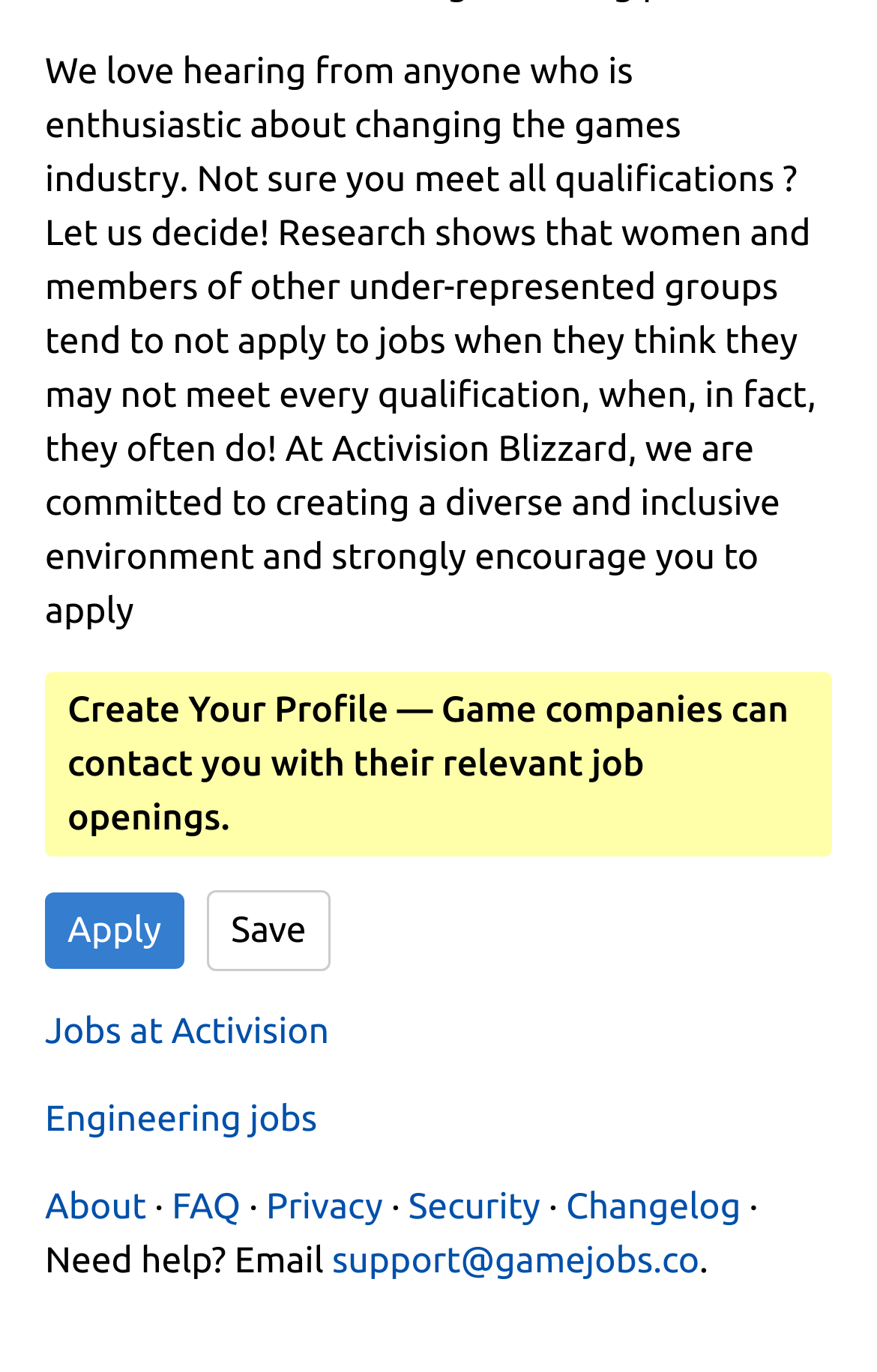Locate the bounding box for the described UI element: "Engineering jobs". Ensure the coordinates are four float numbers between 0 and 1, formatted as [left, top, right, bottom].

[0.051, 0.801, 0.362, 0.831]